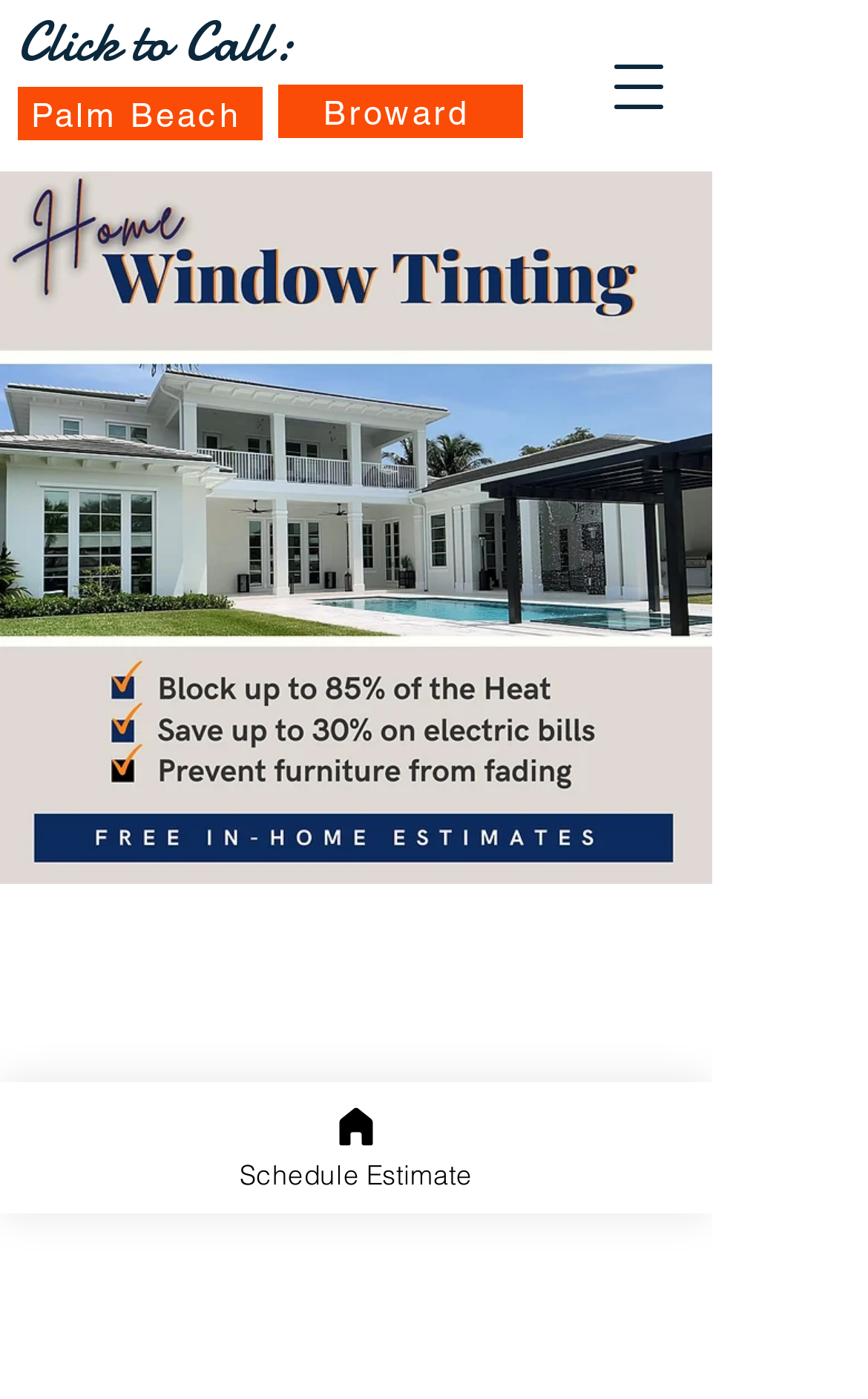Are there separate estimate scheduling options for different counties?
Please answer using one word or phrase, based on the screenshot.

Yes